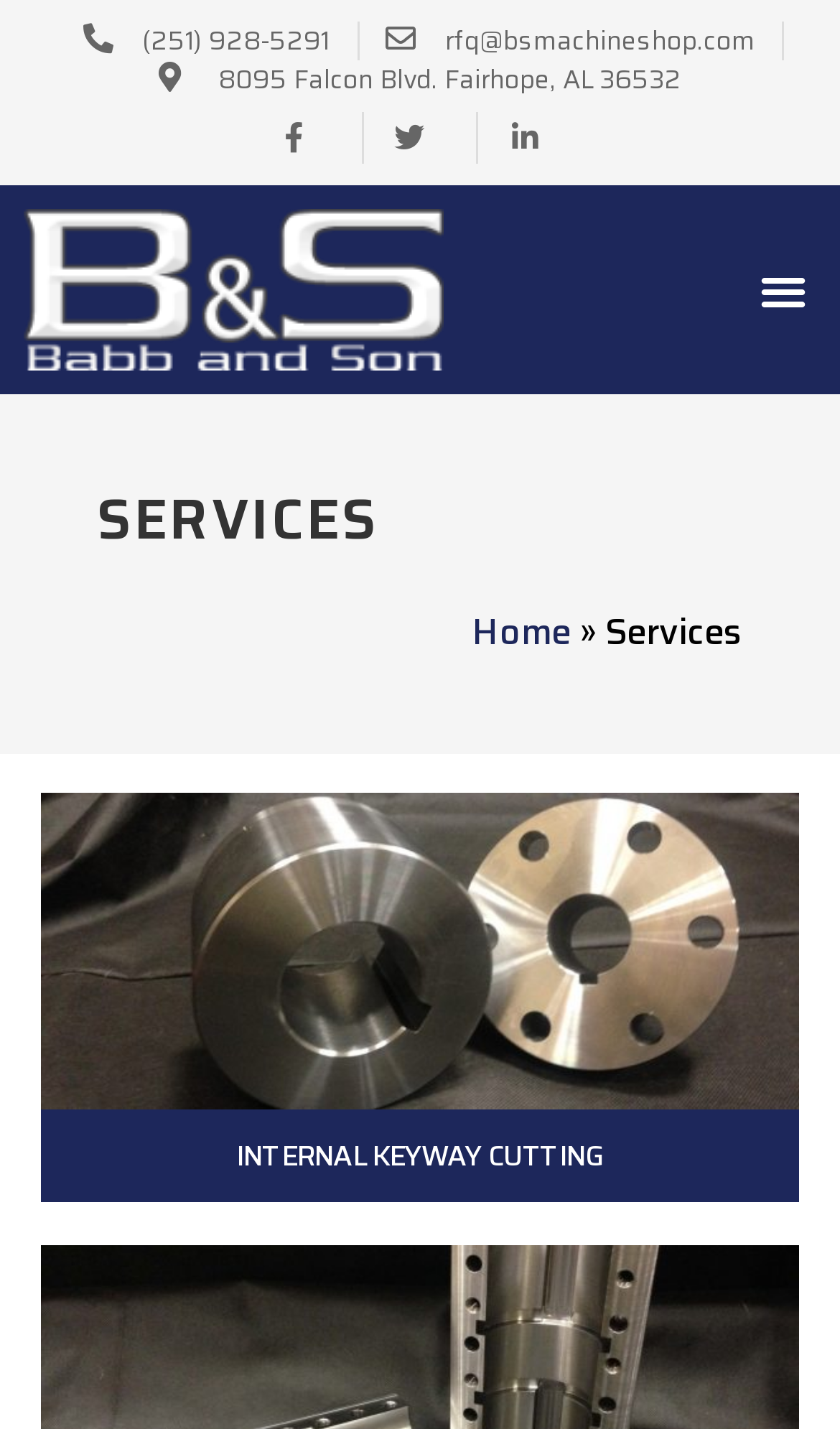Describe the webpage in detail, including text, images, and layout.

The webpage appears to be a services page for B&S Machine Shop. At the top left, there is a phone number "(251) 928-5291" and an email address "rfq@bsmachineshop.com" next to it. Below the email address, the company's physical address "8095 Falcon Blvd. Fairhope, AL 36532" is displayed.

To the right of the address, there are three links, likely representing social media profiles or other external links. Below these links, there is a larger link that spans almost the entire width of the page.

On the top right, there is a menu toggle button labeled "Menu Toggle". When expanded, it may reveal a navigation menu.

The main content of the page is divided into two sections. On the left, there is a heading "SERVICES" in a prominent font size. Below the heading, there are links to other pages, including "Home" and the current page "Services", indicated by a "»" symbol.

On the right side of the page, there is a large image labeled "IMG_6263", which may be a representative image of the machine shop's services. Below the image, there is a button labeled "INTERNAL KEYWAY CUTTING", which is likely a specific service offered by the shop. This button is positioned near the bottom of the page.